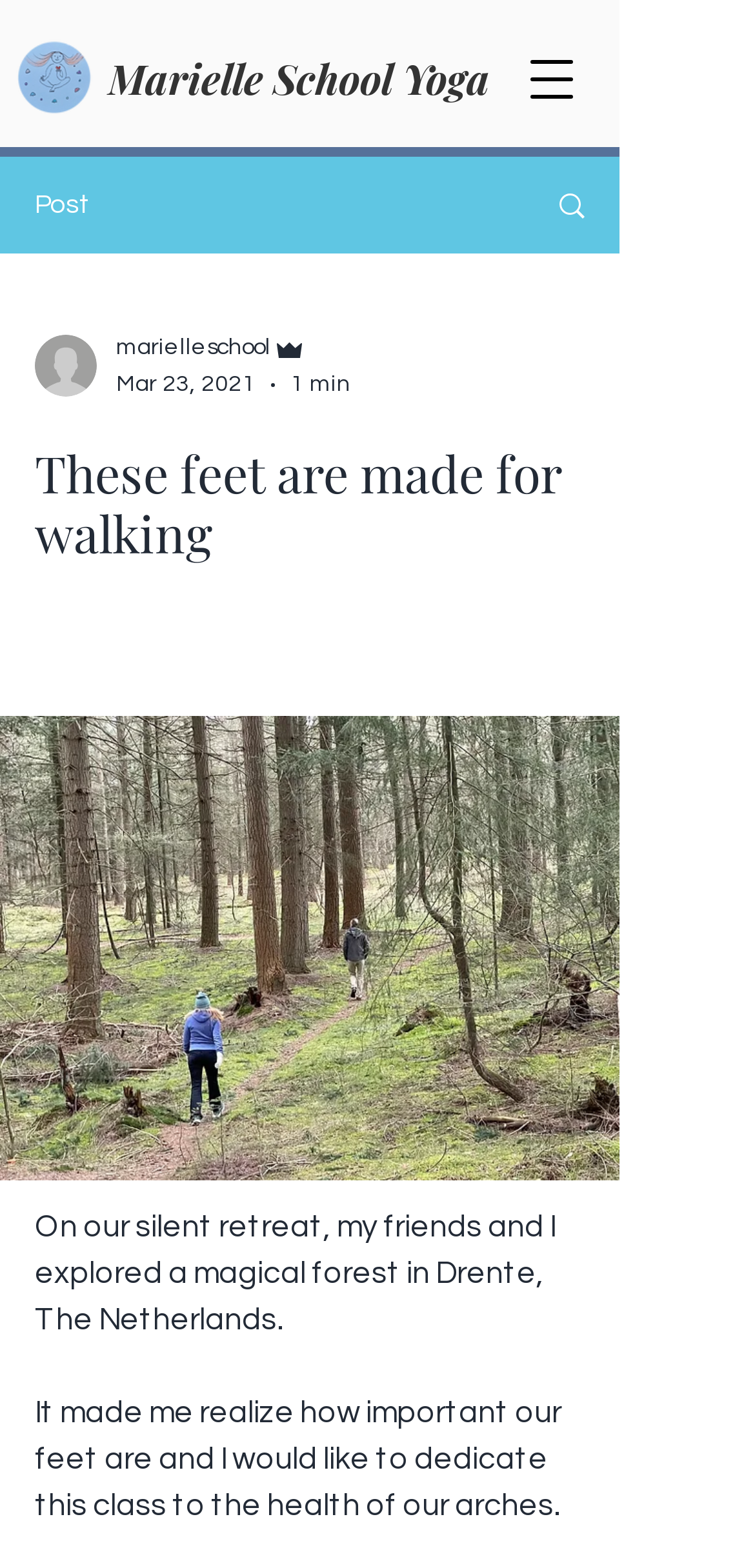From the webpage screenshot, predict the bounding box coordinates (top-left x, top-left y, bottom-right x, bottom-right y) for the UI element described here: parent_node: marielleschool

[0.046, 0.213, 0.128, 0.253]